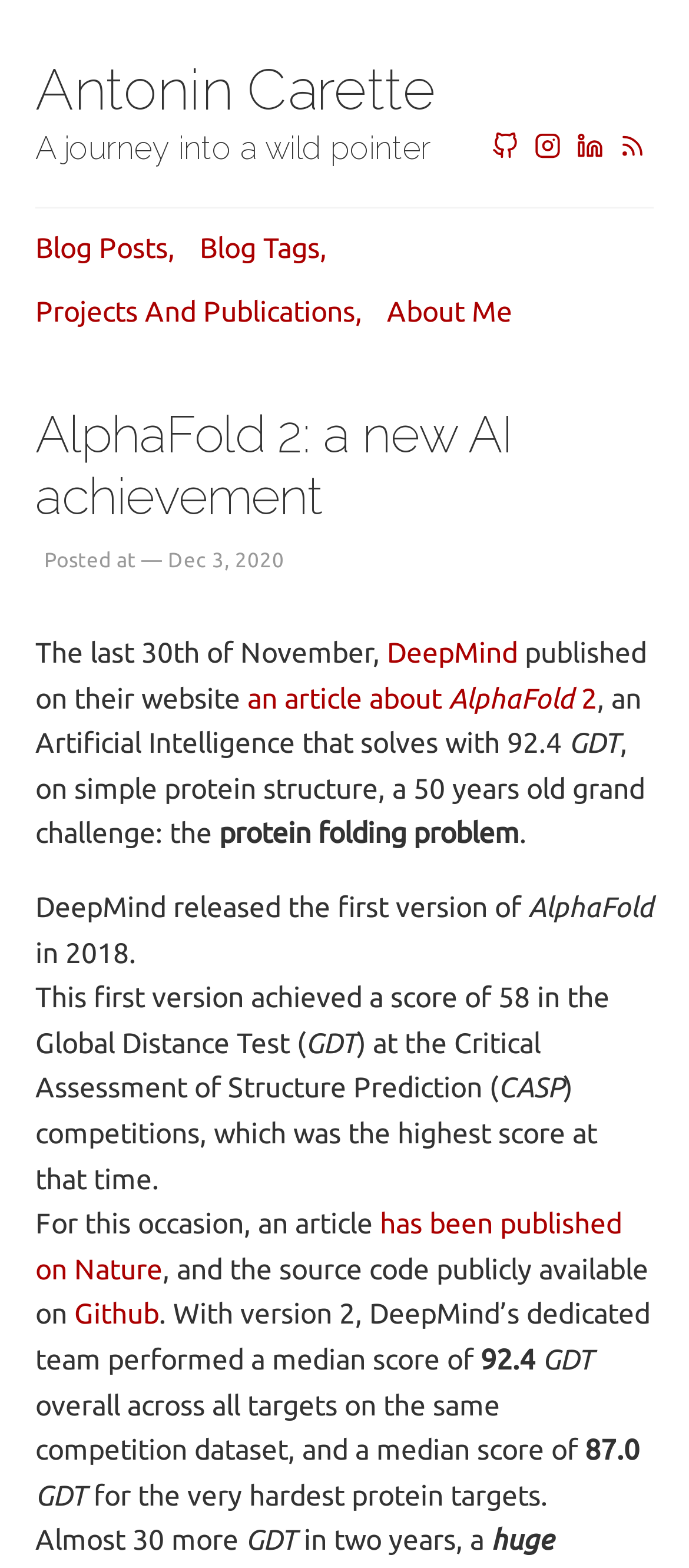Provide a one-word or short-phrase response to the question:
What is the author's name?

Antonin Carette